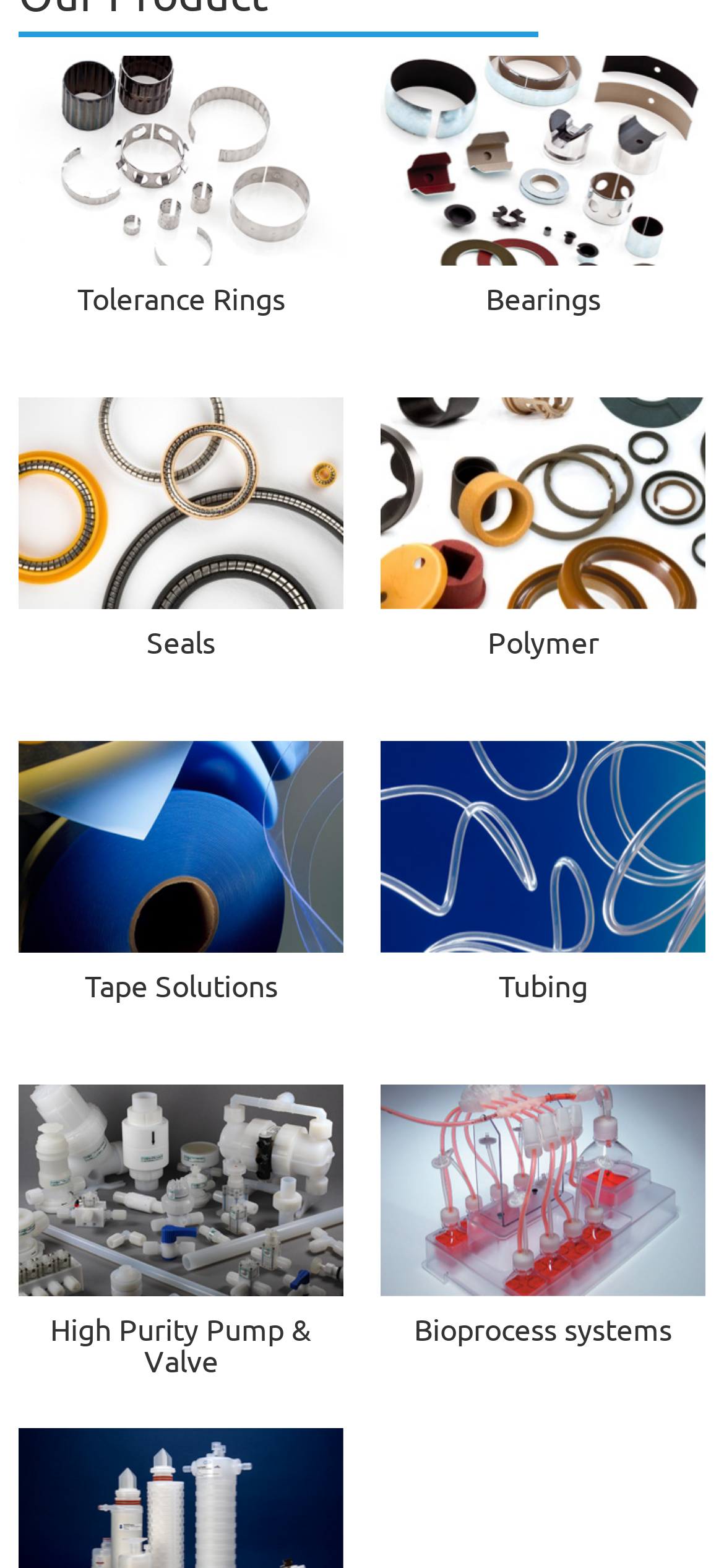Identify the bounding box coordinates for the element you need to click to achieve the following task: "Go to Bearings". Provide the bounding box coordinates as four float numbers between 0 and 1, in the form [left, top, right, bottom].

[0.671, 0.181, 0.829, 0.202]